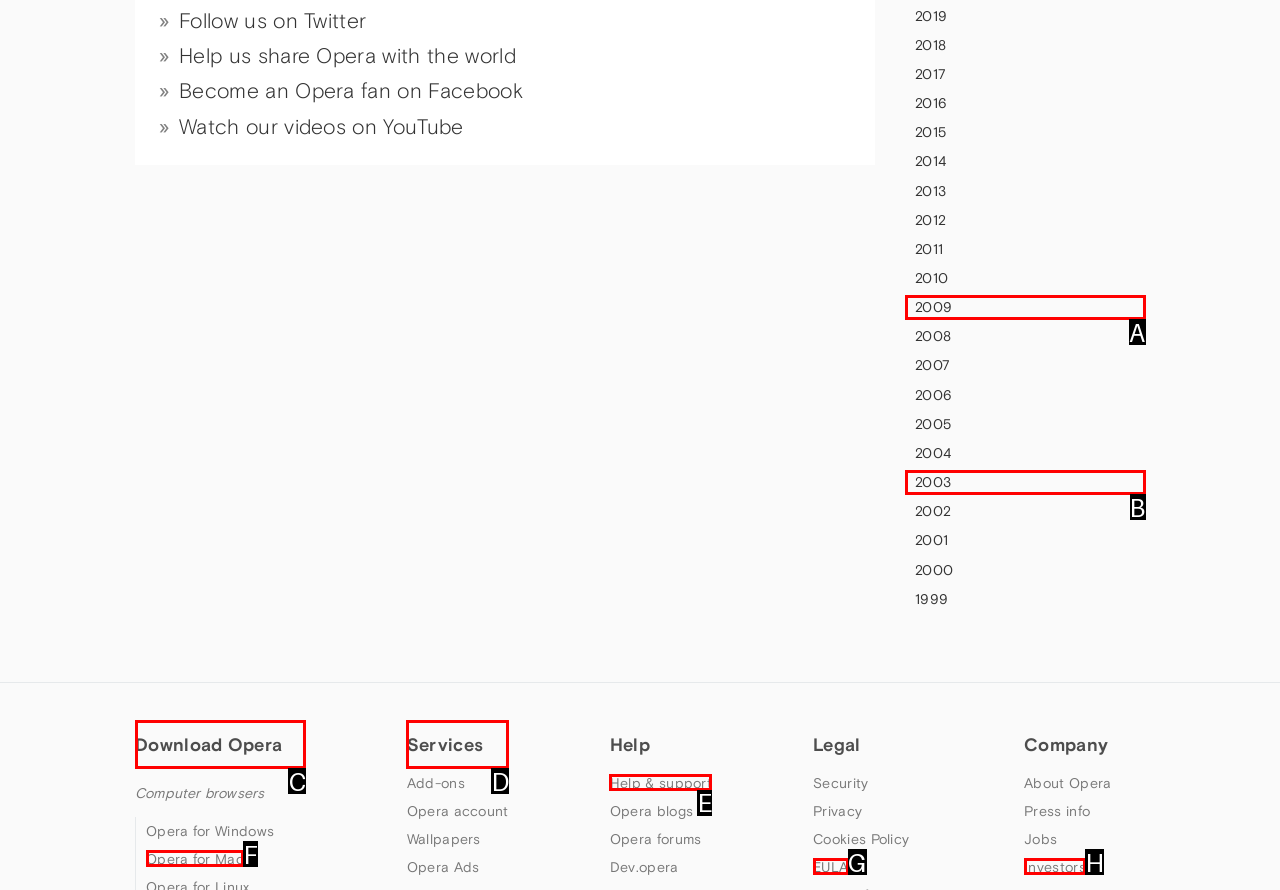Indicate the UI element to click to perform the task: Get help and support. Reply with the letter corresponding to the chosen element.

E